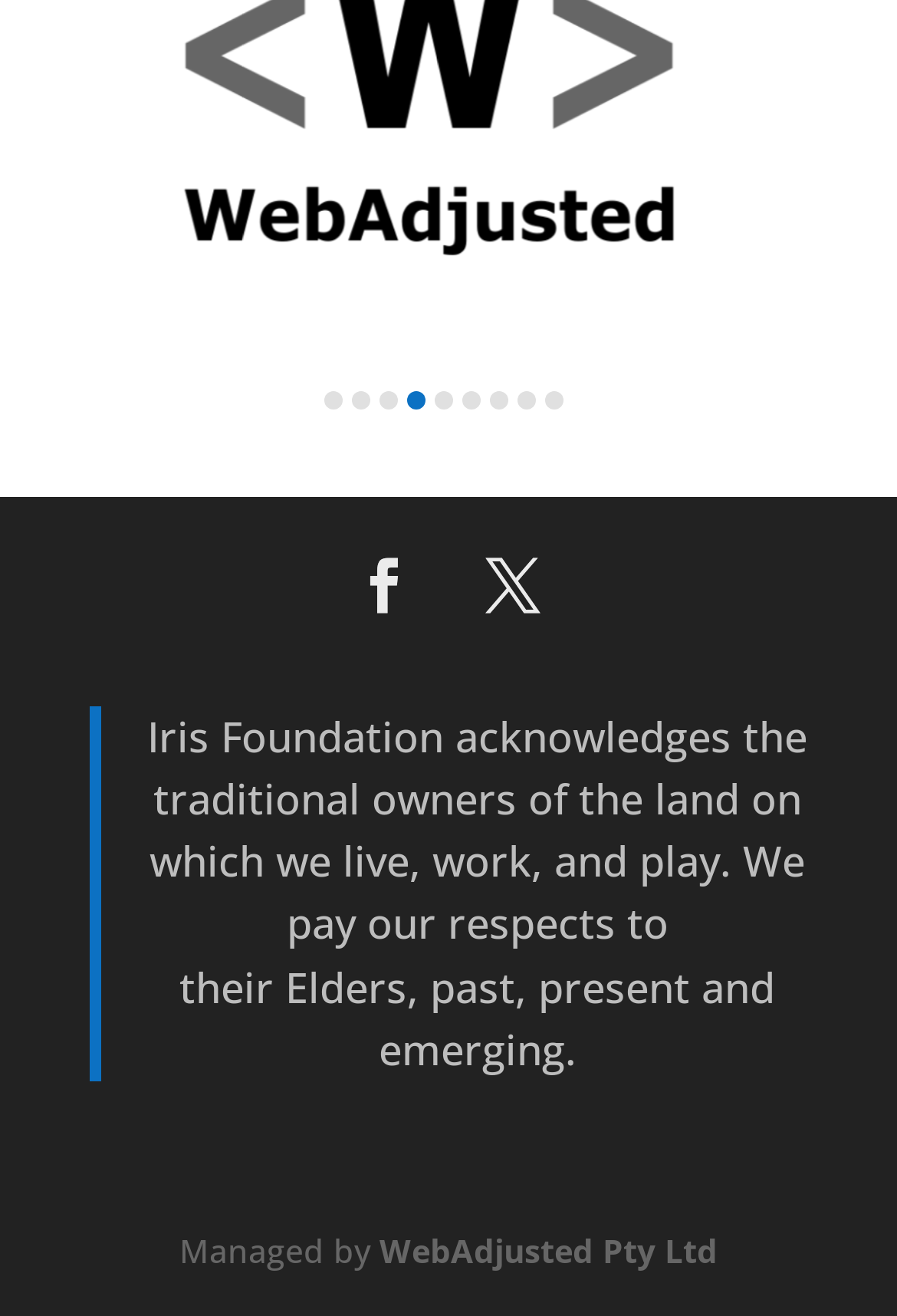Could you find the bounding box coordinates of the clickable area to complete this instruction: "Leave a review"?

None